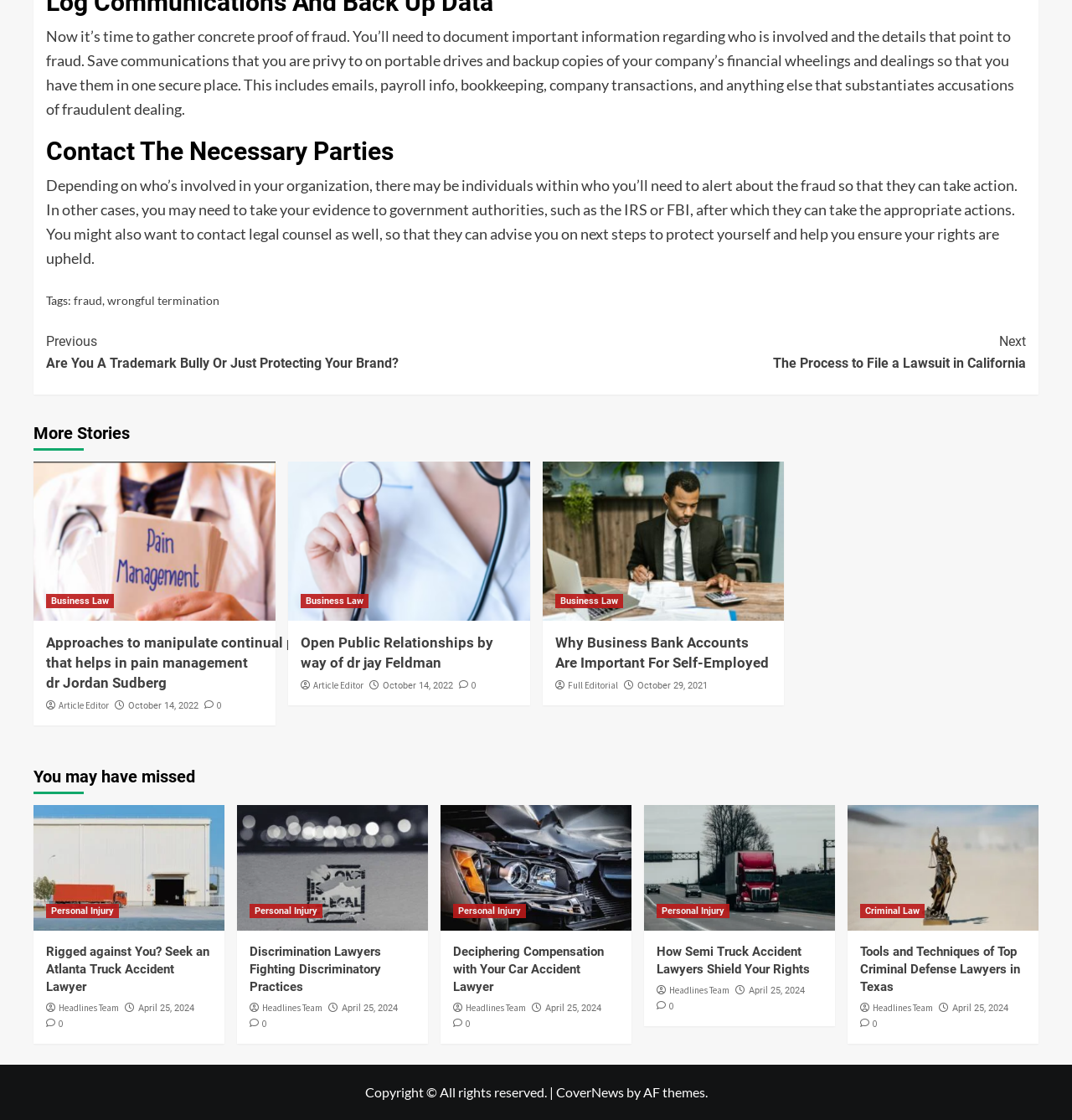Specify the bounding box coordinates of the element's area that should be clicked to execute the given instruction: "Click 'Jordan Sudberg Pain Management'". The coordinates should be four float numbers between 0 and 1, i.e., [left, top, right, bottom].

[0.031, 0.412, 0.257, 0.554]